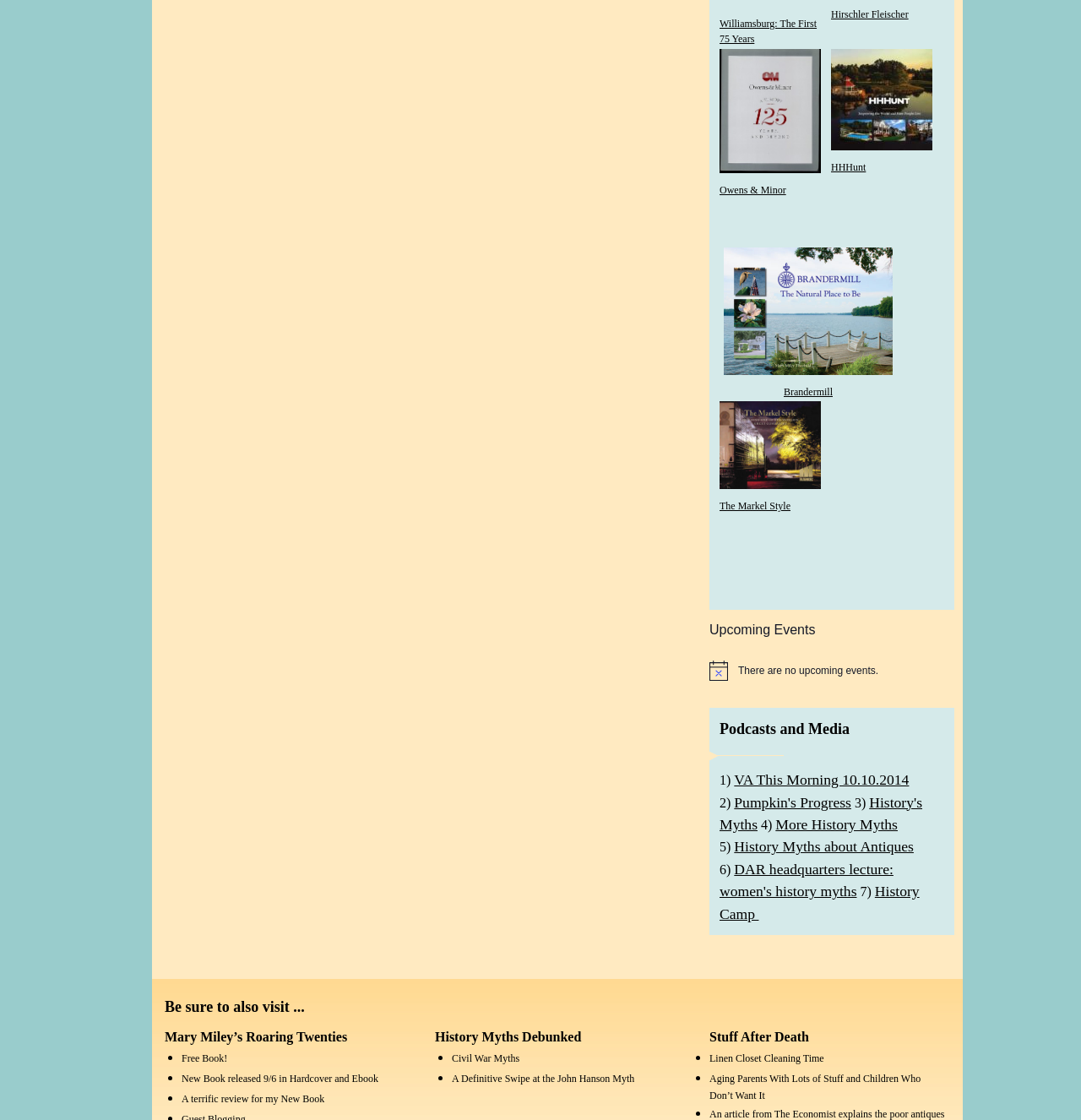Can you specify the bounding box coordinates of the area that needs to be clicked to fulfill the following instruction: "Visit the page 'Mary Miley’s Roaring Twenties'"?

[0.152, 0.919, 0.321, 0.932]